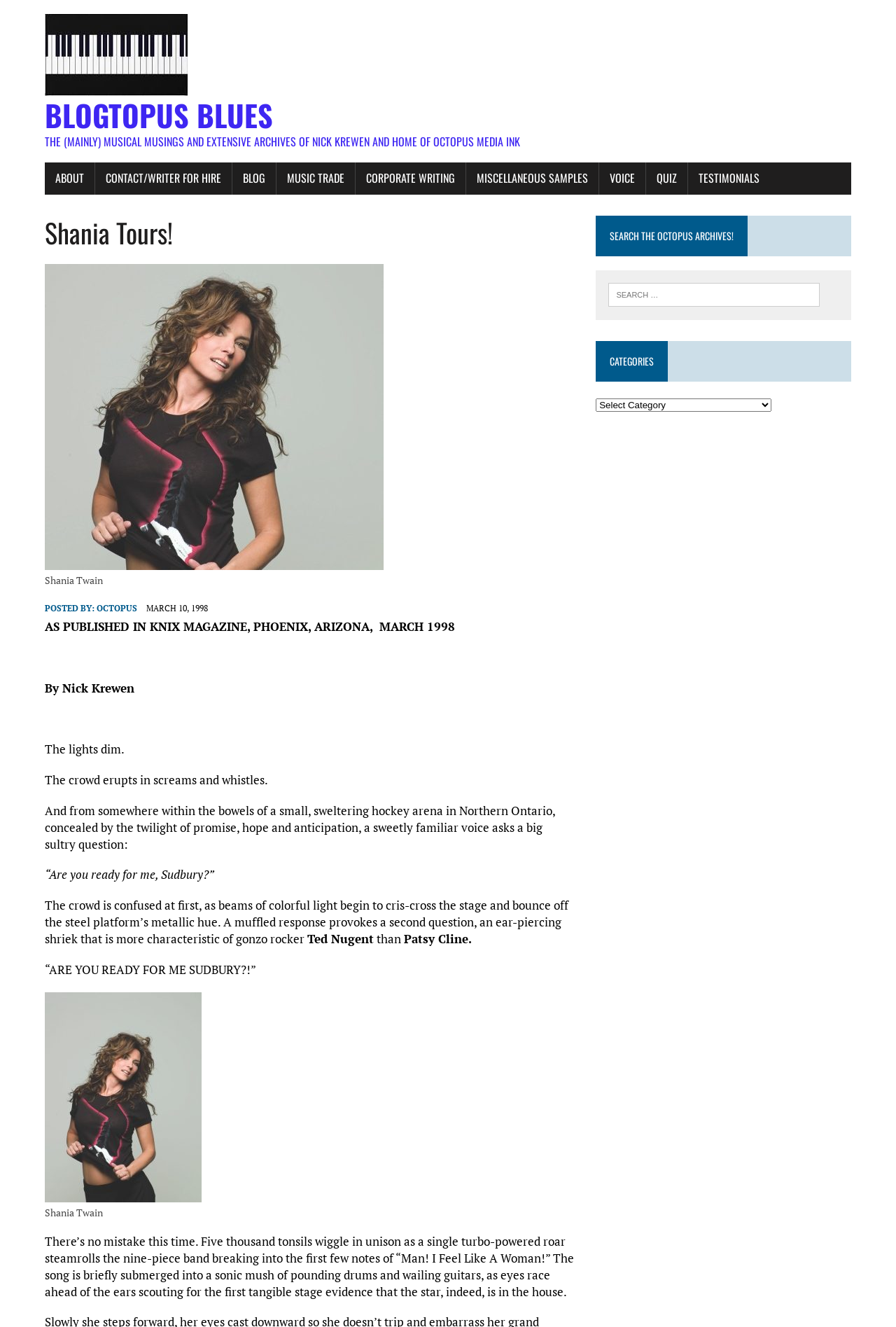Identify the coordinates of the bounding box for the element that must be clicked to accomplish the instruction: "Search the OCTOPUS ARCHIVES".

[0.679, 0.213, 0.915, 0.231]